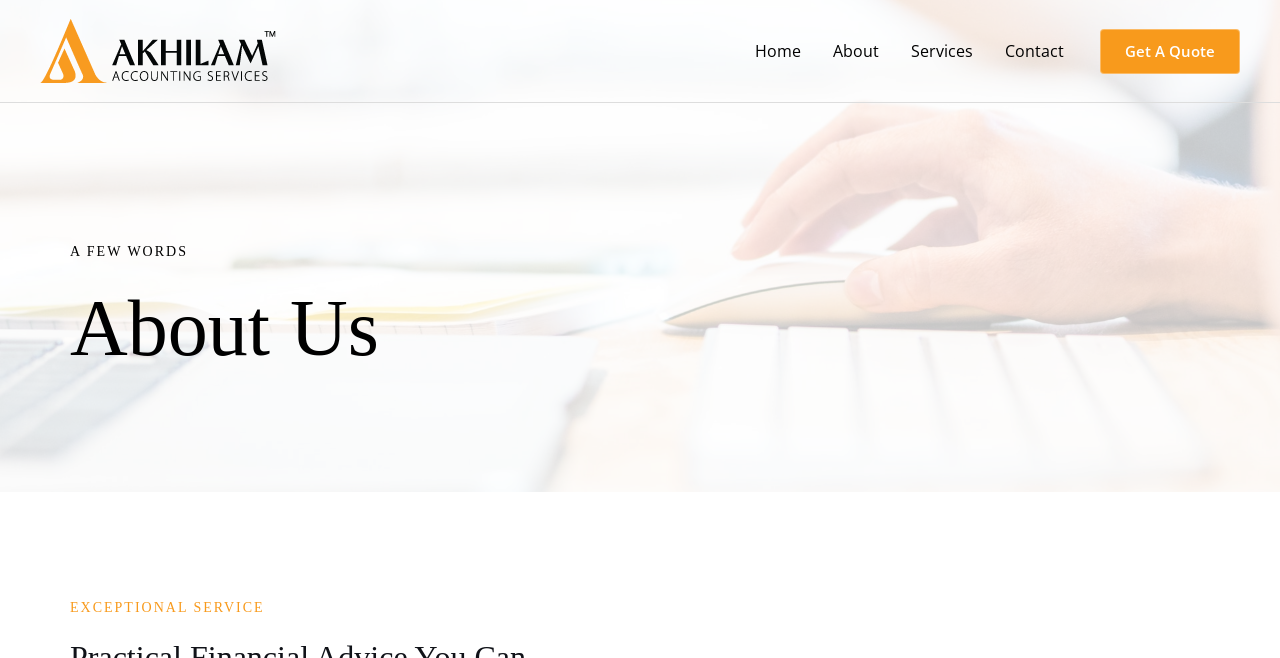Write an extensive caption that covers every aspect of the webpage.

The webpage is about Akhilam Accounting Services, with a prominent logo at the top left corner. The logo is accompanied by a link to the company's homepage. 

At the top right corner, there is a navigation menu with four links: Home, About, Services, and Contact. 

Below the navigation menu, there is a call-to-action link "Get A Quote" at the top right corner. 

The main content of the webpage is divided into three sections. The first section, located at the top, has a heading "A FEW WORDS". 

The second section, located below the first one, has a heading "About Us" and likely contains information about the company's background and experience, as hinted by the meta description. The company has clients such as Shilpan Builders, Prabhukrupa Industries, Shyamal Builders, and Sanskruti Builders, and has experience serving large corporates, small and medium enterprises (SMEs).

The third section, located at the bottom, has a heading "EXCEPTIONAL SERVICE" and may highlight the company's unique strengths or values in providing accounting services.